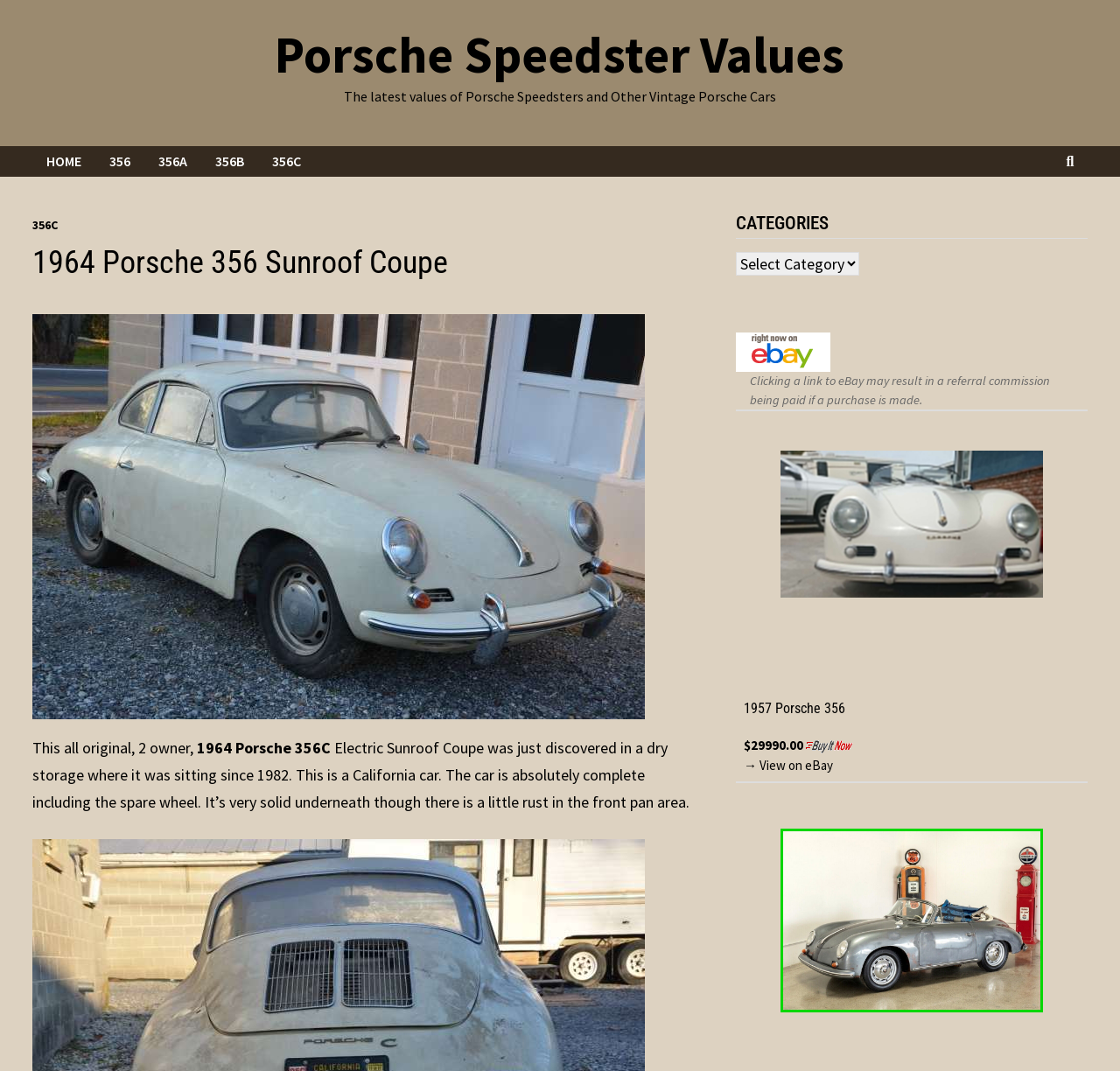What is the model of the Porsche car?
Using the information from the image, give a concise answer in one word or a short phrase.

356 Sunroof Coupe